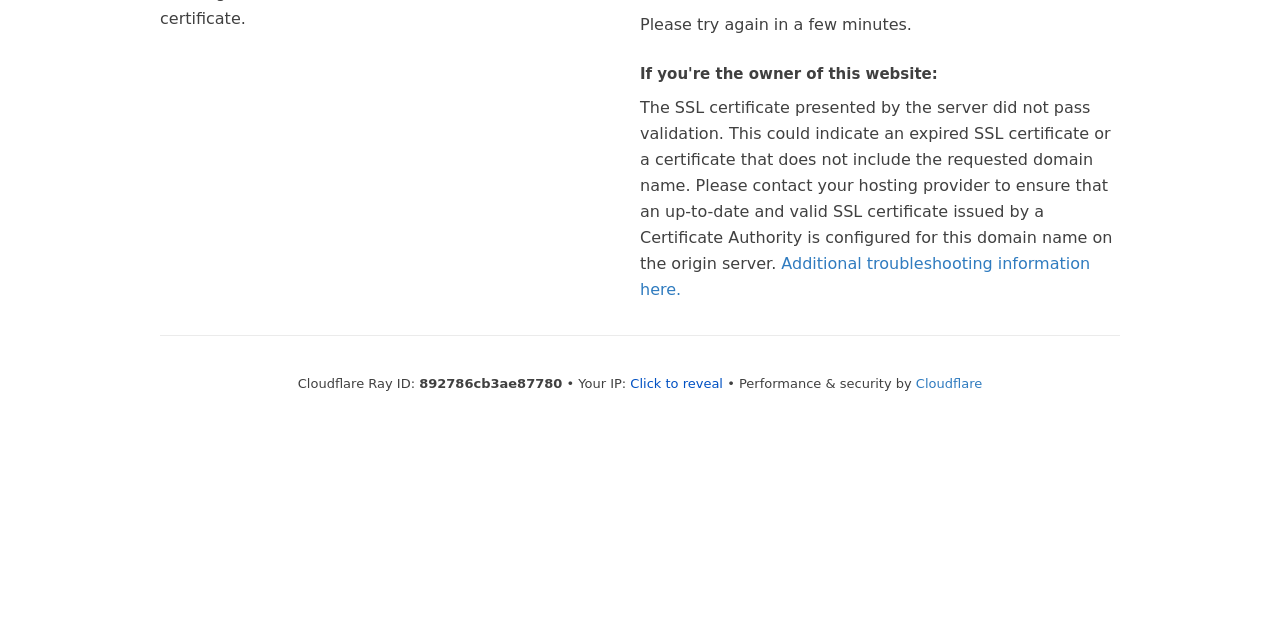Find the bounding box coordinates for the UI element that matches this description: "Bags".

None